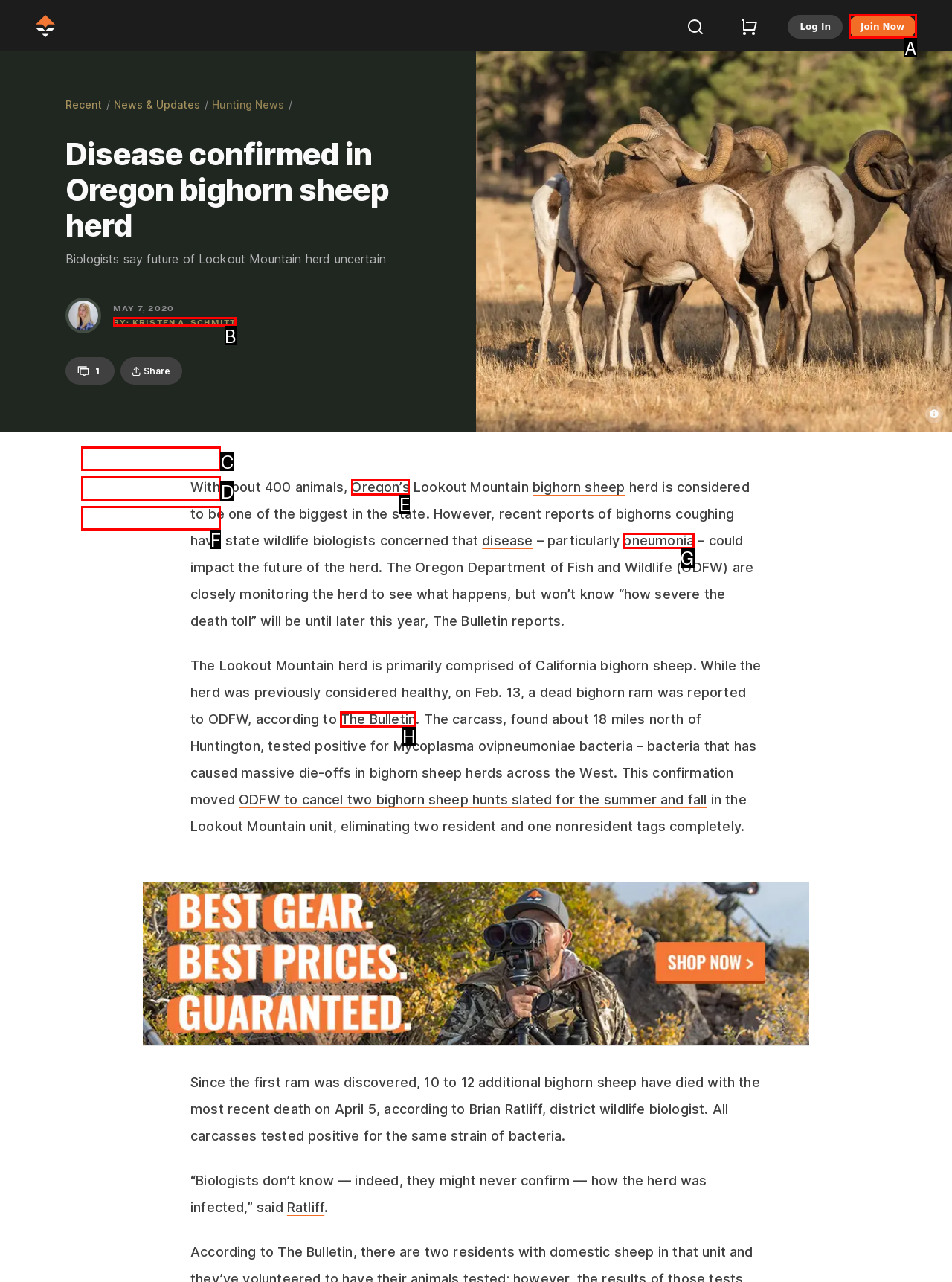From the given choices, indicate the option that best matches: pneumonia
State the letter of the chosen option directly.

G